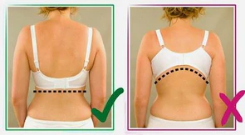Look at the image and give a detailed response to the following question: Why is proper bra fitting especially important?

Proper bra fitting is especially important for women undergoing changes in their body, such as after surgery or during significant life events, as it provides support without discomfort and ensures a comfortable fit despite the changes.